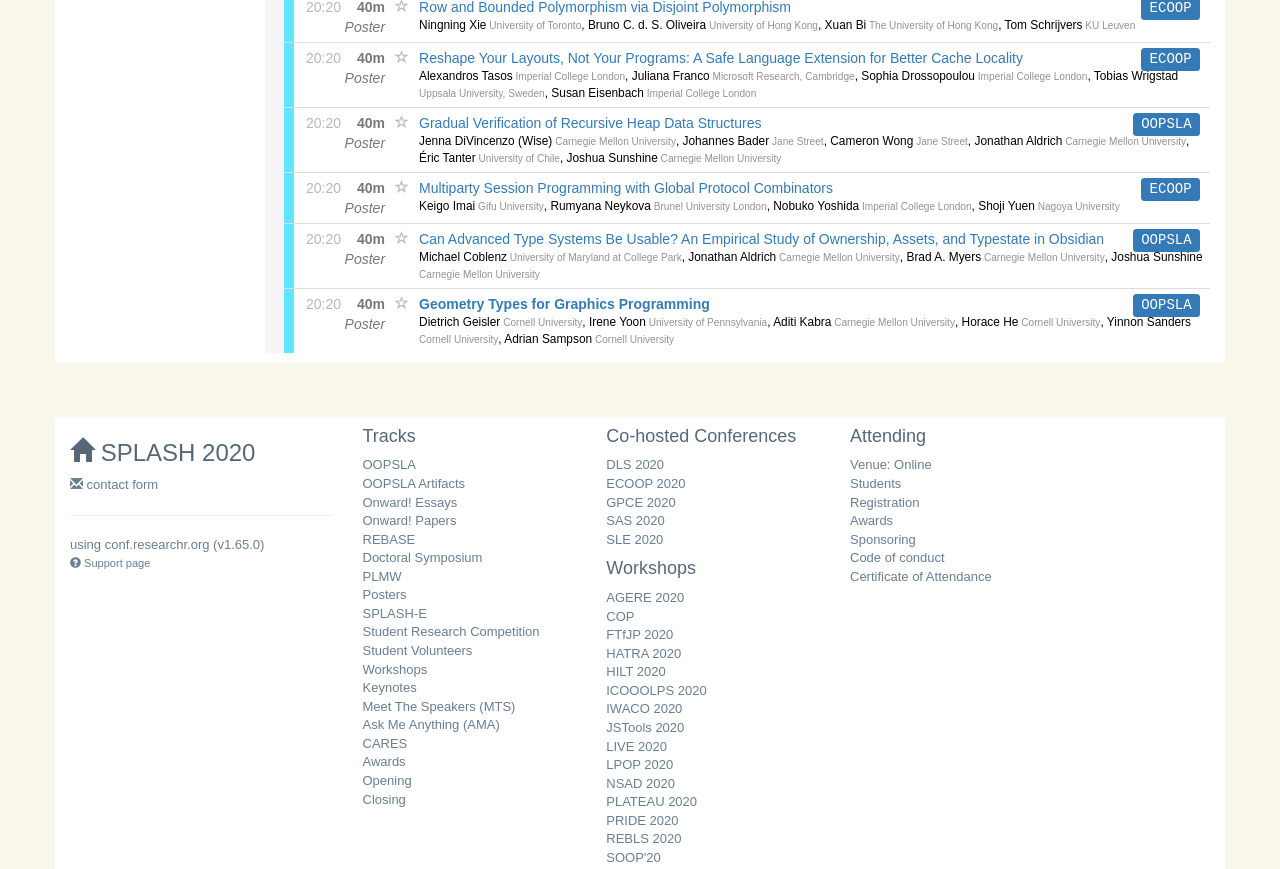What is the university affiliation of Joshua Sunshine?
Based on the image, answer the question with as much detail as possible.

The webpage lists Joshua Sunshine as a link, and next to it is the text 'Carnegie Mellon University', which suggests that this is their university affiliation.